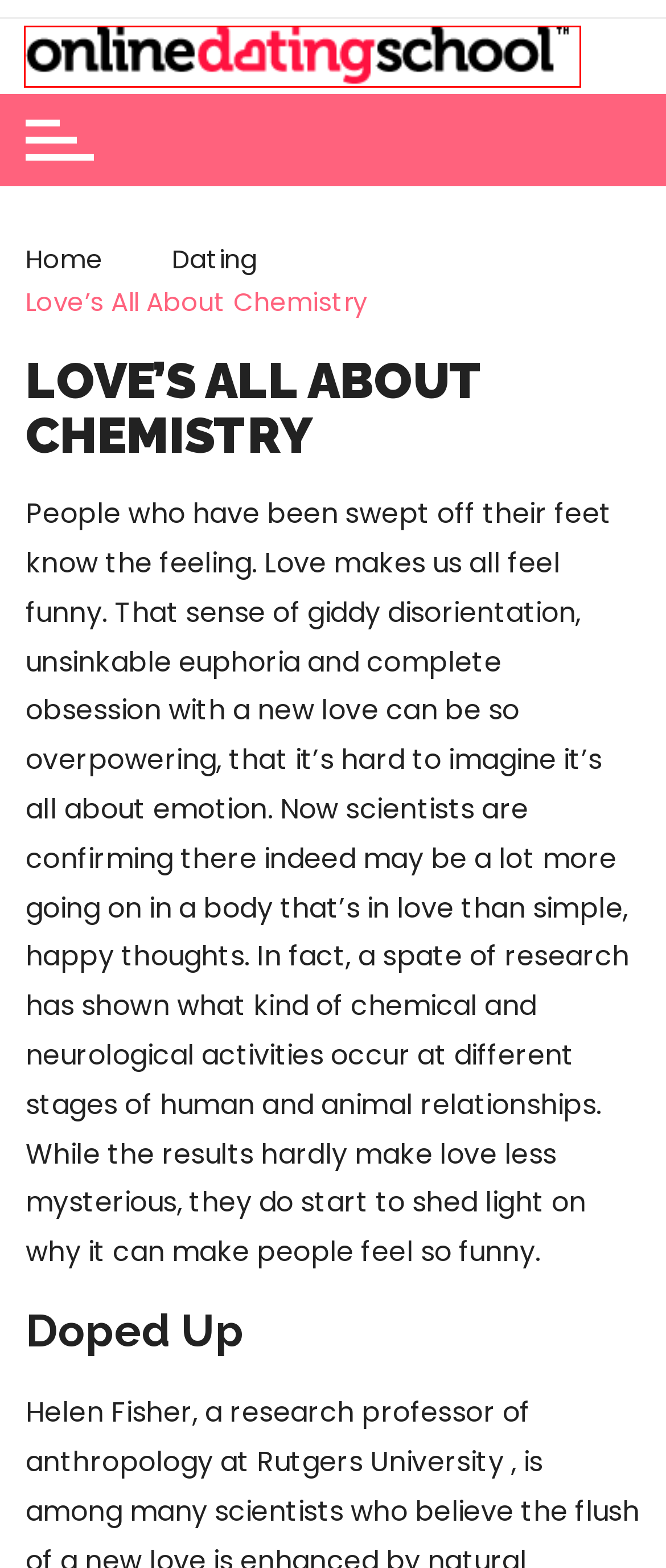Given a webpage screenshot with a UI element marked by a red bounding box, choose the description that best corresponds to the new webpage that will appear after clicking the element. The candidates are:
A. Ex – Online Dating School Blog
B. Romance – Online Dating School Blog
C. Dating – Online Dating School Blog
D. Online Dating School Blog
E. Traits of a Seducer – Online Dating School Blog
F. How to be friends with your ex-partner? – Online Dating School Blog
G. Marriage Advice – Online Dating School Blog
H. Online Dating – Online Dating School Blog

D